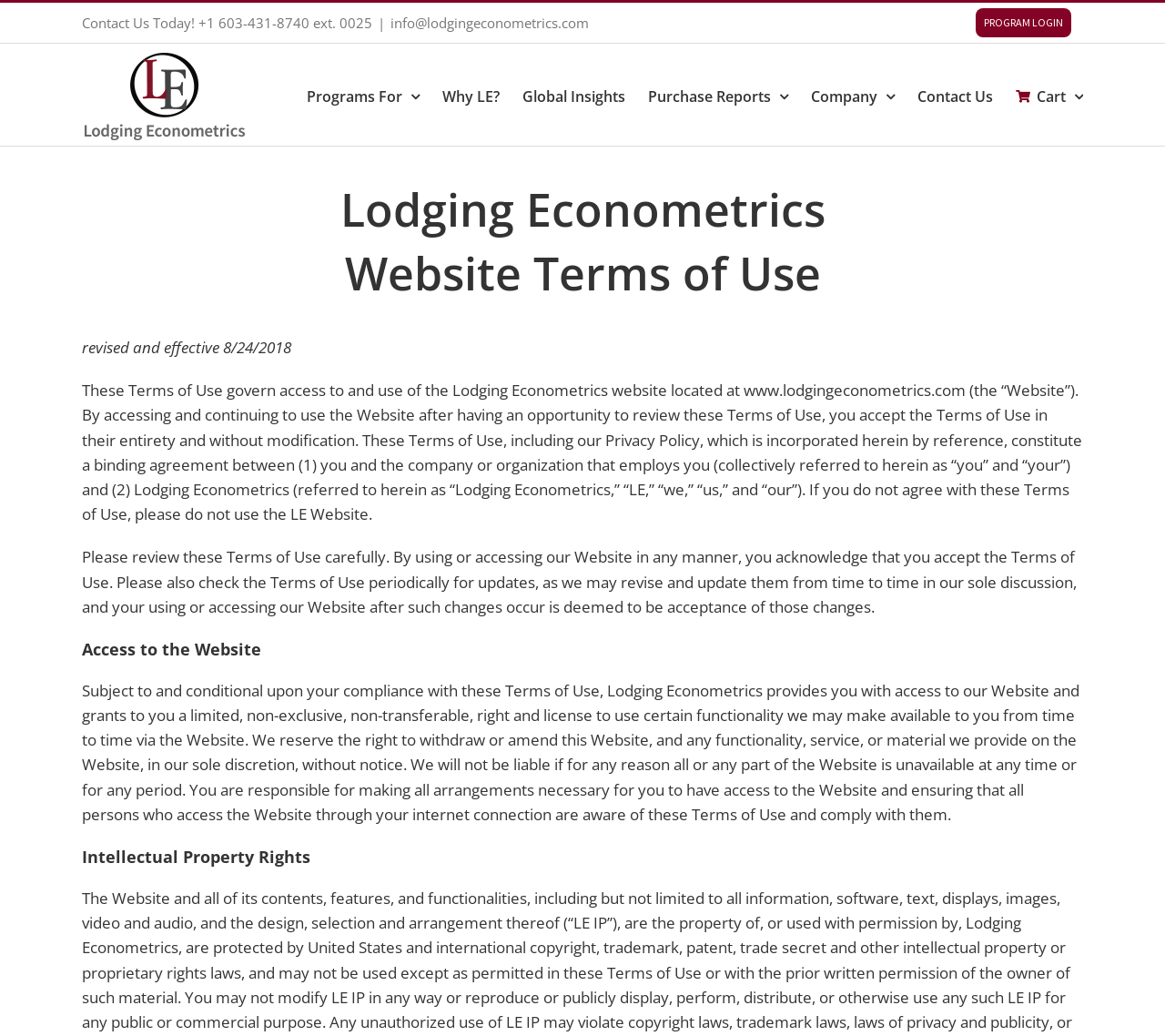What is the phone number to contact Lodging Econometrics?
Please analyze the image and answer the question with as much detail as possible.

I found the phone number by looking at the top section of the webpage, where it says 'Contact Us Today!' and provides the phone number as '+1 603-431-8740'.